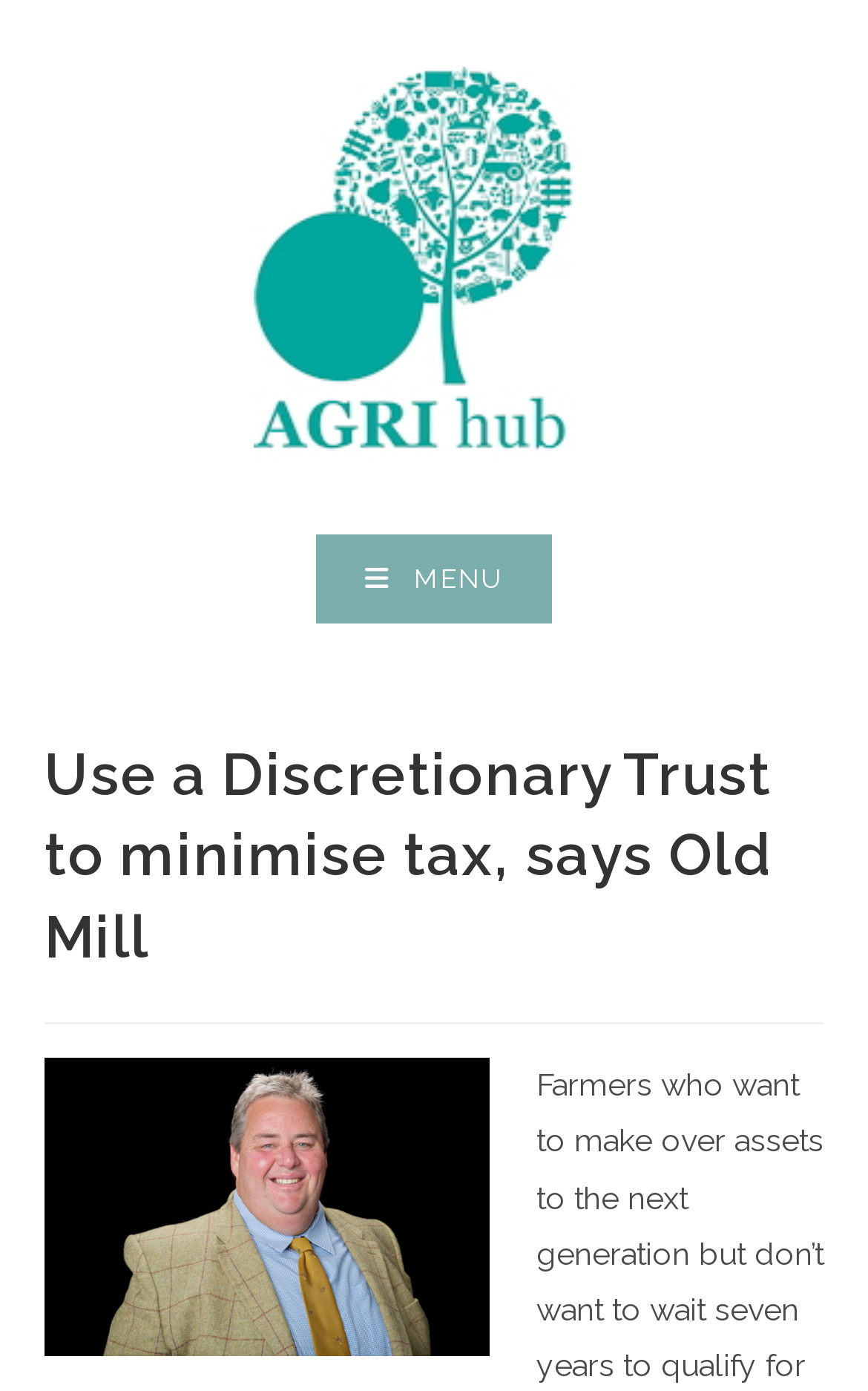Please find the bounding box for the following UI element description. Provide the coordinates in (top-left x, top-left y, bottom-right x, bottom-right y) format, with values between 0 and 1: Menu Close

[0.364, 0.384, 0.636, 0.448]